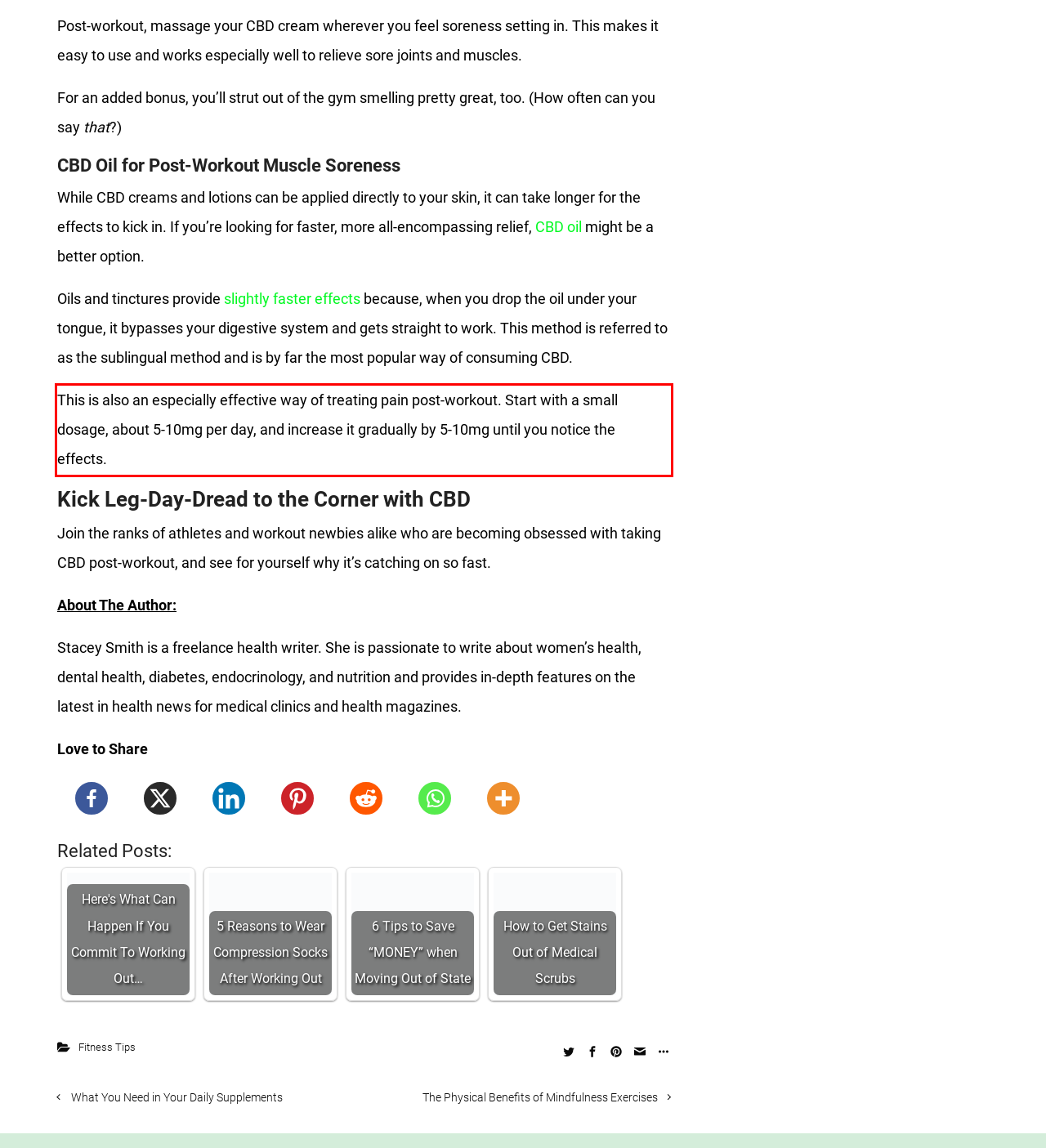Inspect the webpage screenshot that has a red bounding box and use OCR technology to read and display the text inside the red bounding box.

This is also an especially effective way of treating pain post-workout. Start with a small dosage, about 5-10mg per day, and increase it gradually by 5-10mg until you notice the effects.